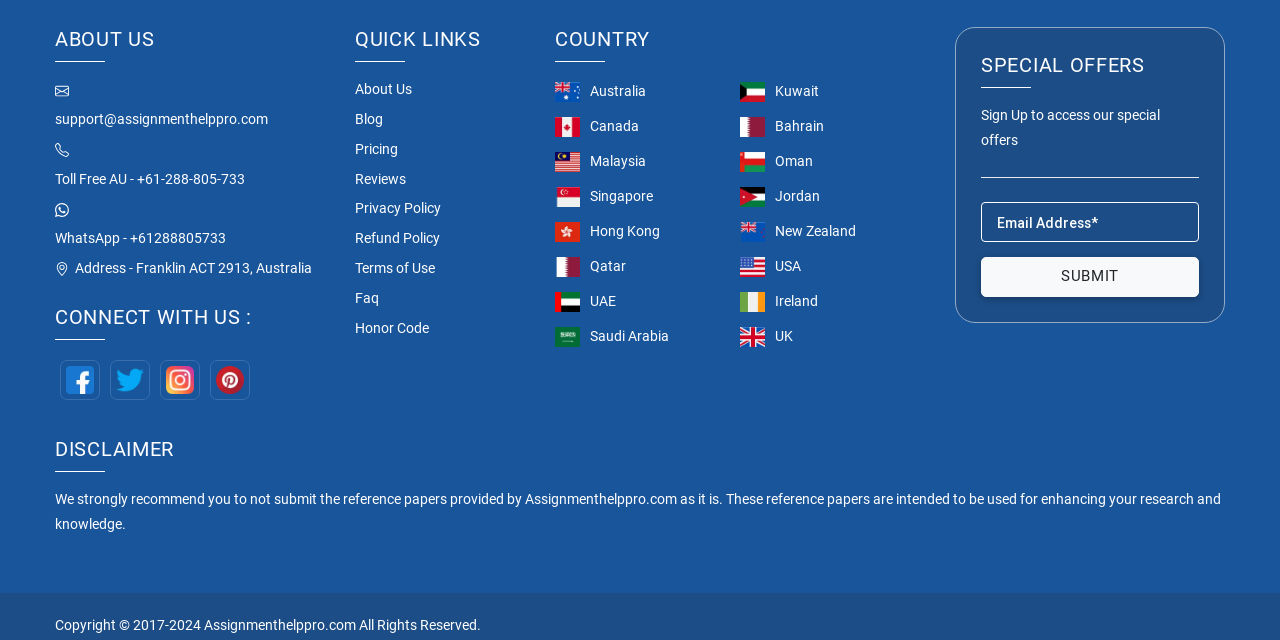Using the webpage screenshot, find the UI element described by Connect With Us :. Provide the bounding box coordinates in the format (top-left x, top-left y, bottom-right x, bottom-right y), ensuring all values are floating point numbers between 0 and 1.

[0.043, 0.476, 0.254, 0.637]